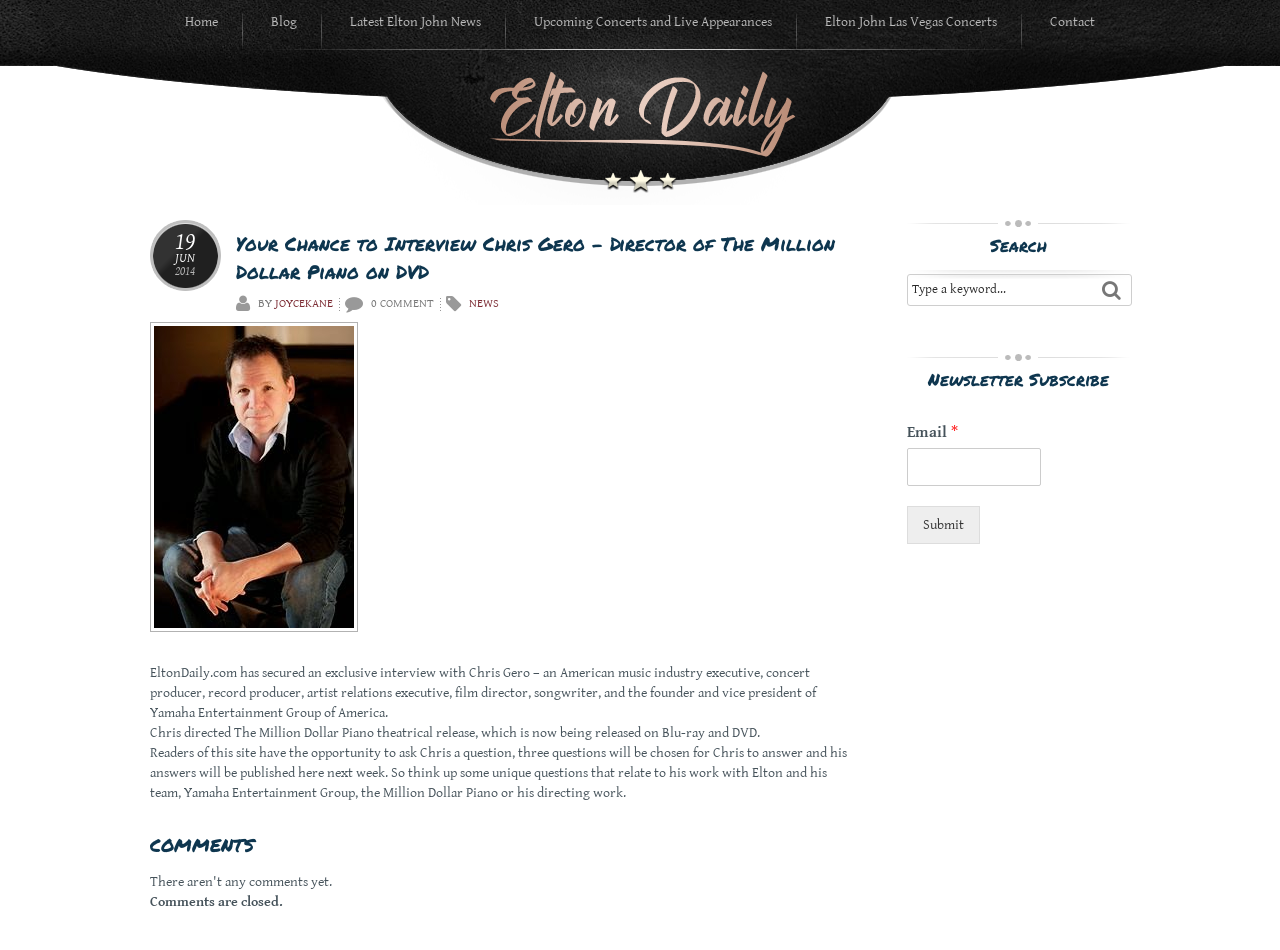Given the element description: "parent_node: Email * name="wpforms[fields][1]"", predict the bounding box coordinates of the UI element it refers to, using four float numbers between 0 and 1, i.e., [left, top, right, bottom].

[0.709, 0.471, 0.813, 0.511]